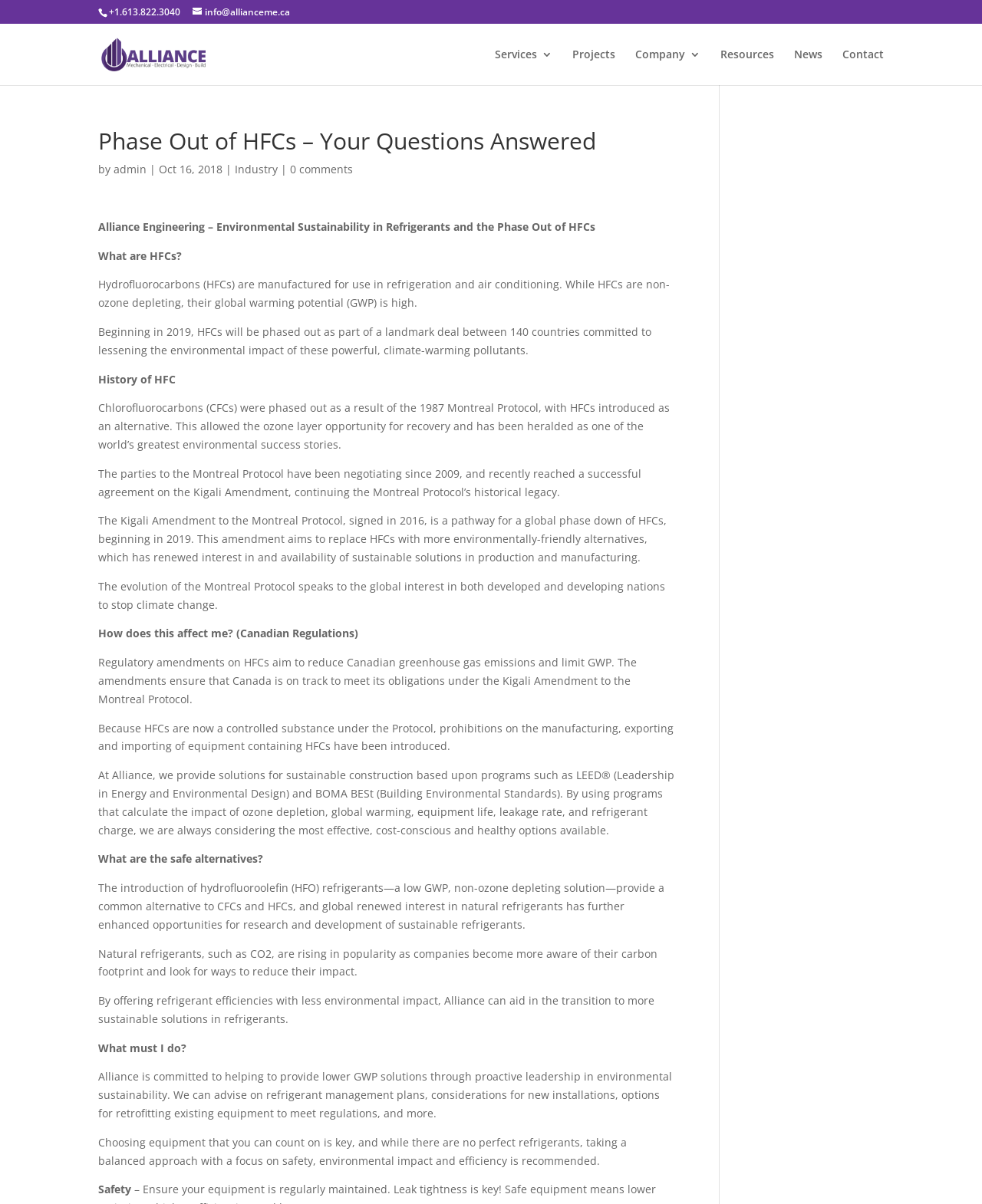When was the Kigali Amendment signed?
Please give a well-detailed answer to the question.

I found the answer by reading the section 'The Kigali Amendment to the Montreal Protocol' on the webpage, which mentions that the amendment was signed in 2016.